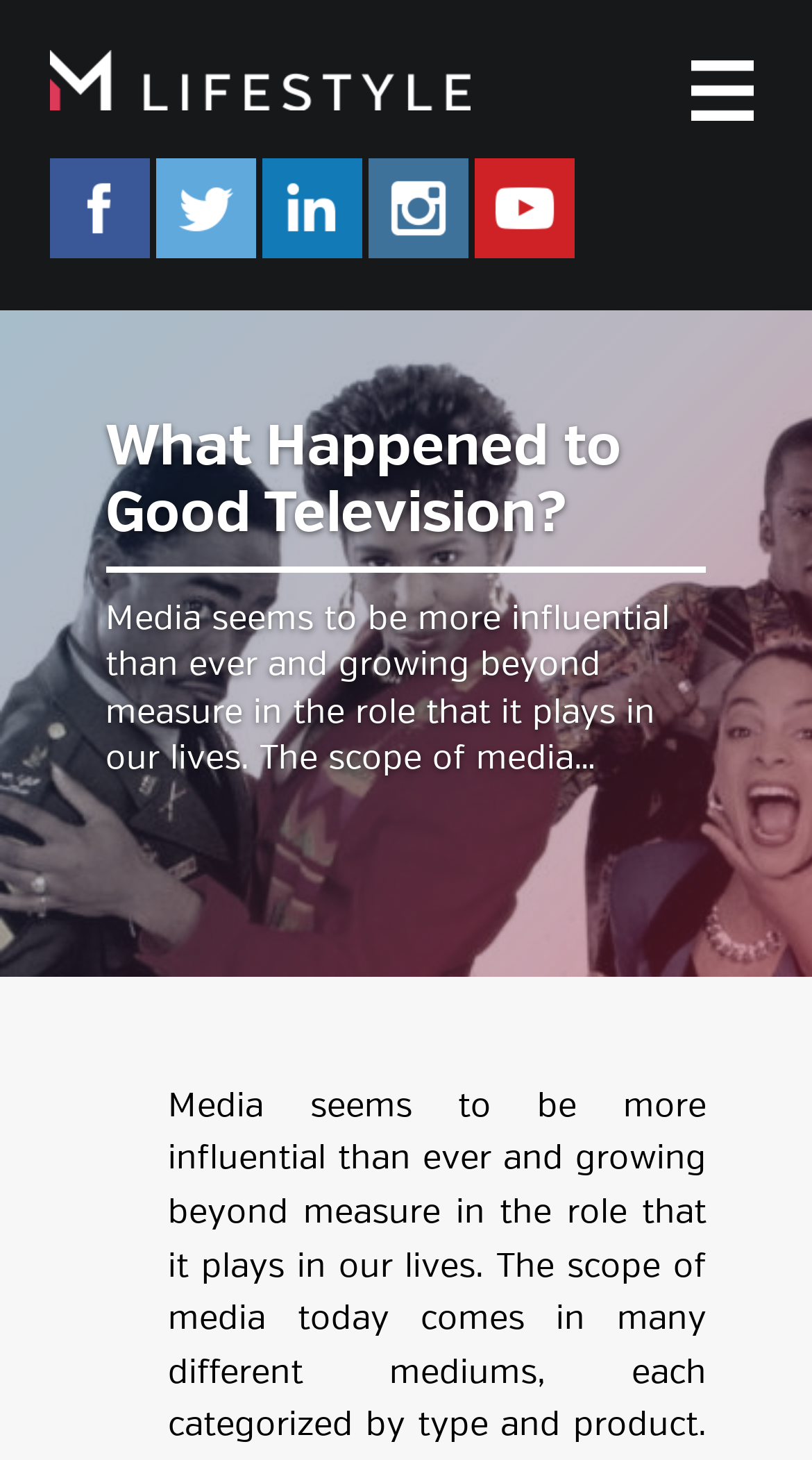Using the webpage screenshot, find the UI element described by www.youtube.com/user/Mlifestyletube. Provide the bounding box coordinates in the format (top-left x, top-left y, bottom-right x, bottom-right y), ensuring all values are floating point numbers between 0 and 1.

[0.586, 0.109, 0.709, 0.177]